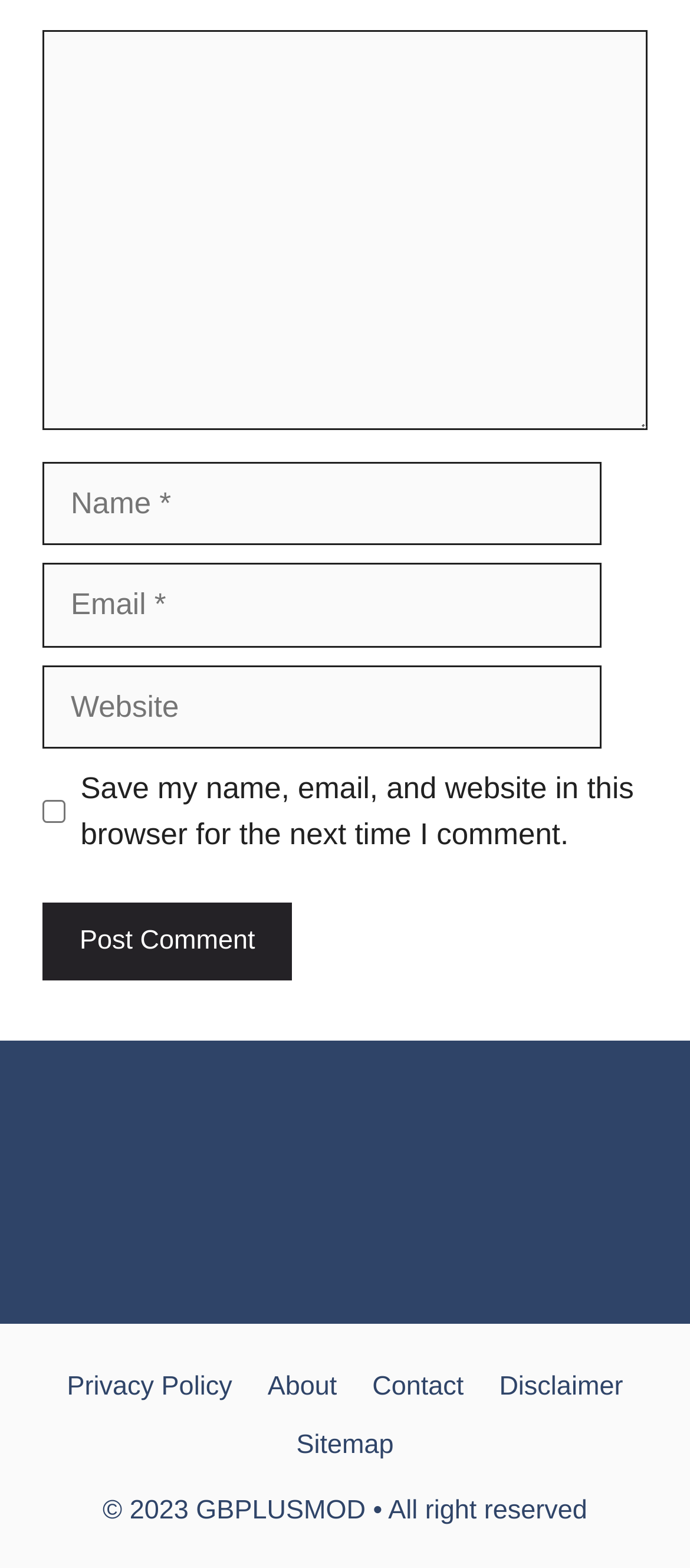Predict the bounding box of the UI element that fits this description: "Disclaimer".

[0.723, 0.875, 0.903, 0.894]